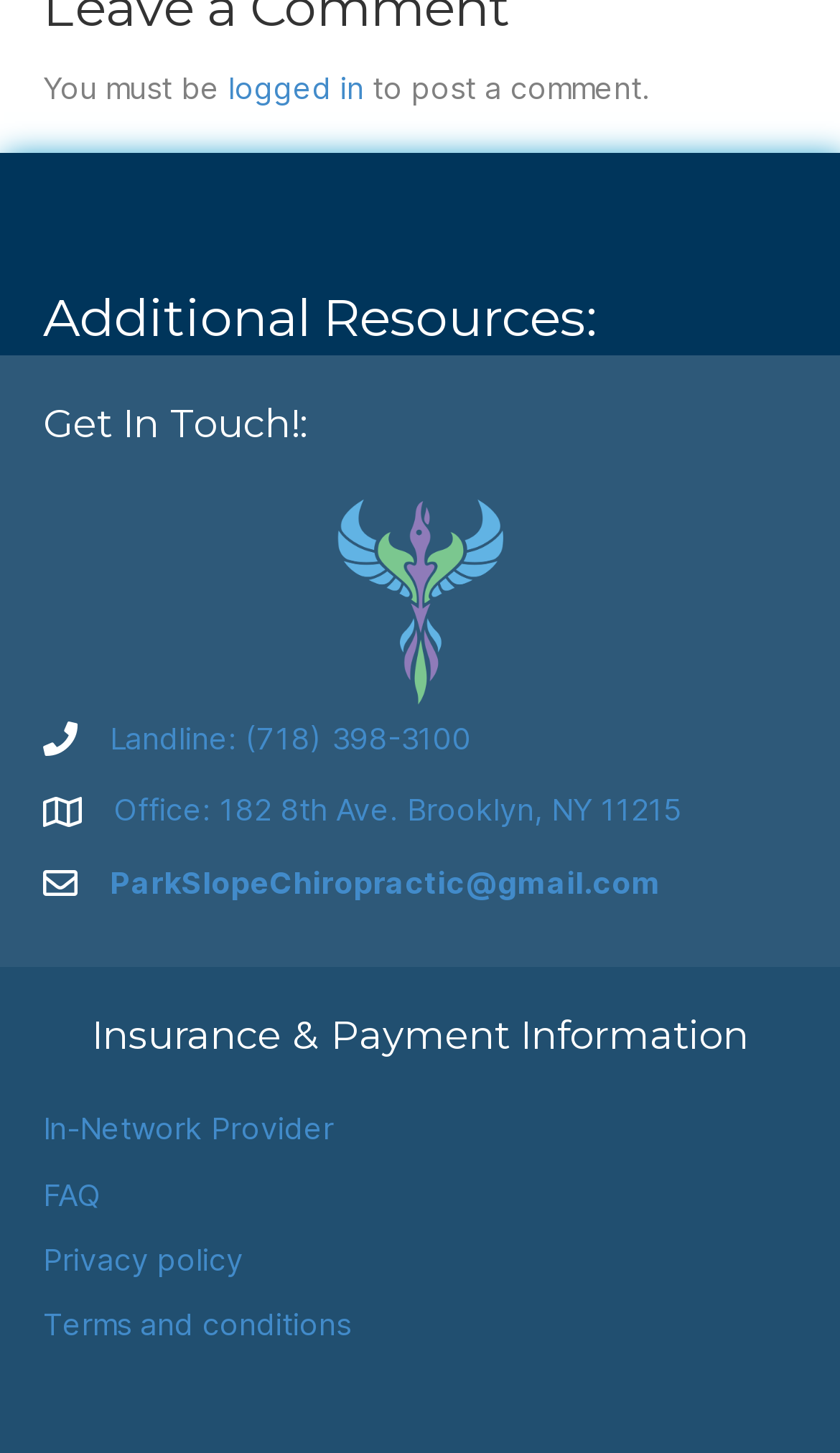What are the sections available on the webpage?
Based on the image, provide a one-word or brief-phrase response.

Additional Resources, Get In Touch!, Insurance & Payment Information